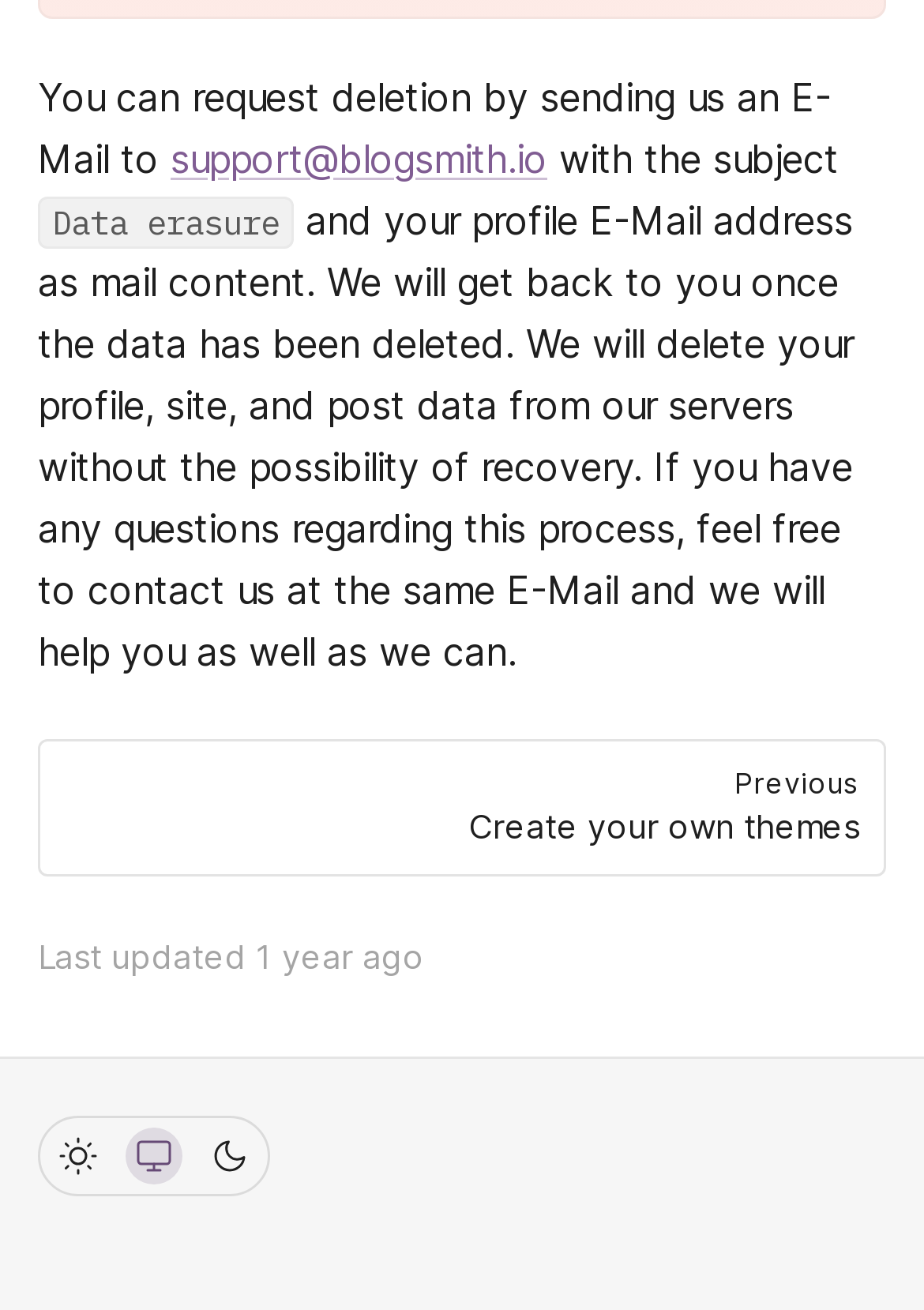Using the format (top-left x, top-left y, bottom-right x, bottom-right y), and given the element description, identify the bounding box coordinates within the screenshot: aria-label="Switch to light theme"

[0.054, 0.861, 0.115, 0.904]